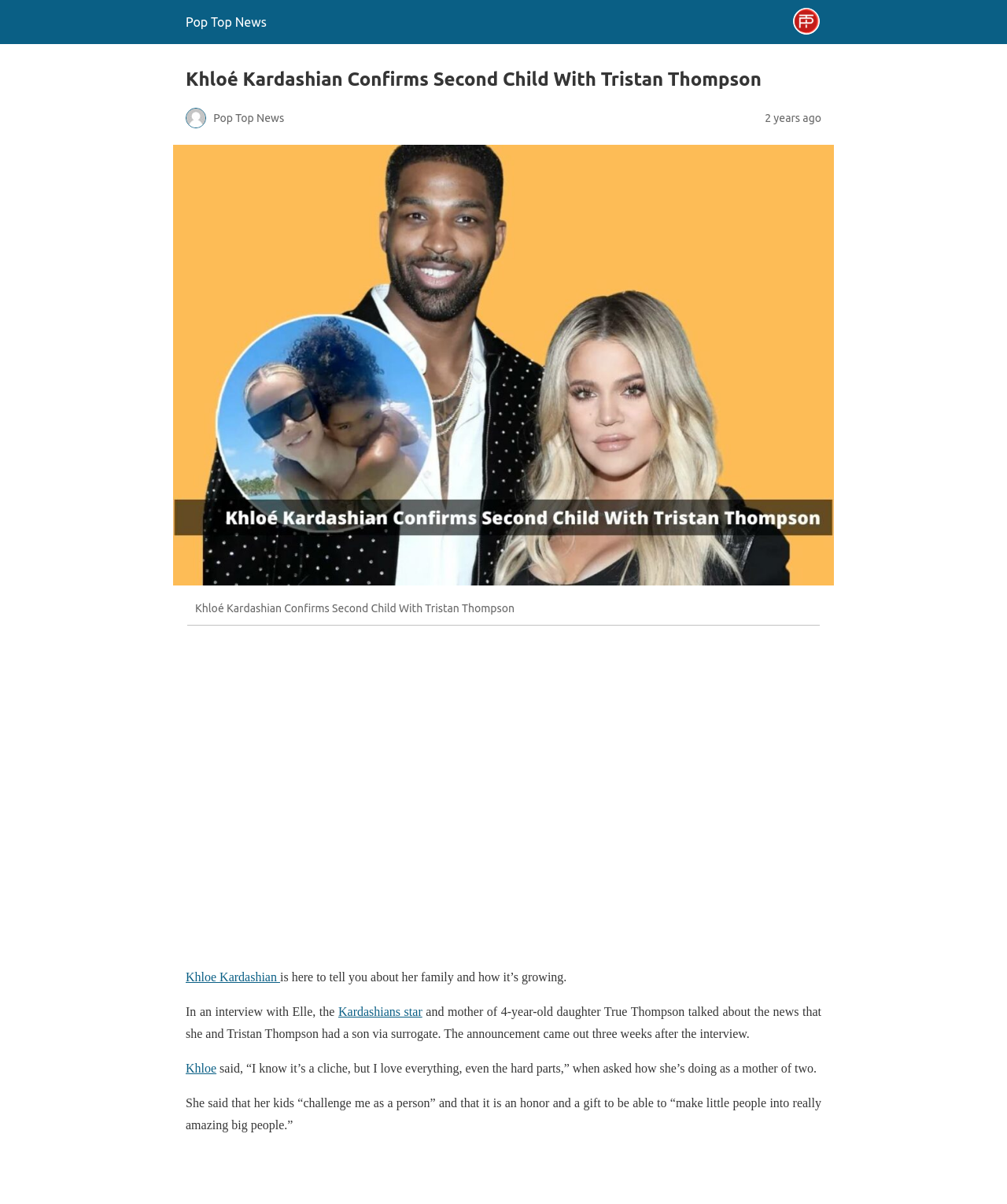What is Khloe Kardashian's attitude towards motherhood?
Your answer should be a single word or phrase derived from the screenshot.

She loves everything